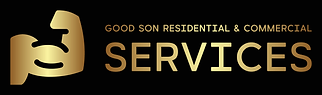Answer in one word or a short phrase: 
What is emphasized by the bold definition of the word 'SERVICES'?

company's commitment